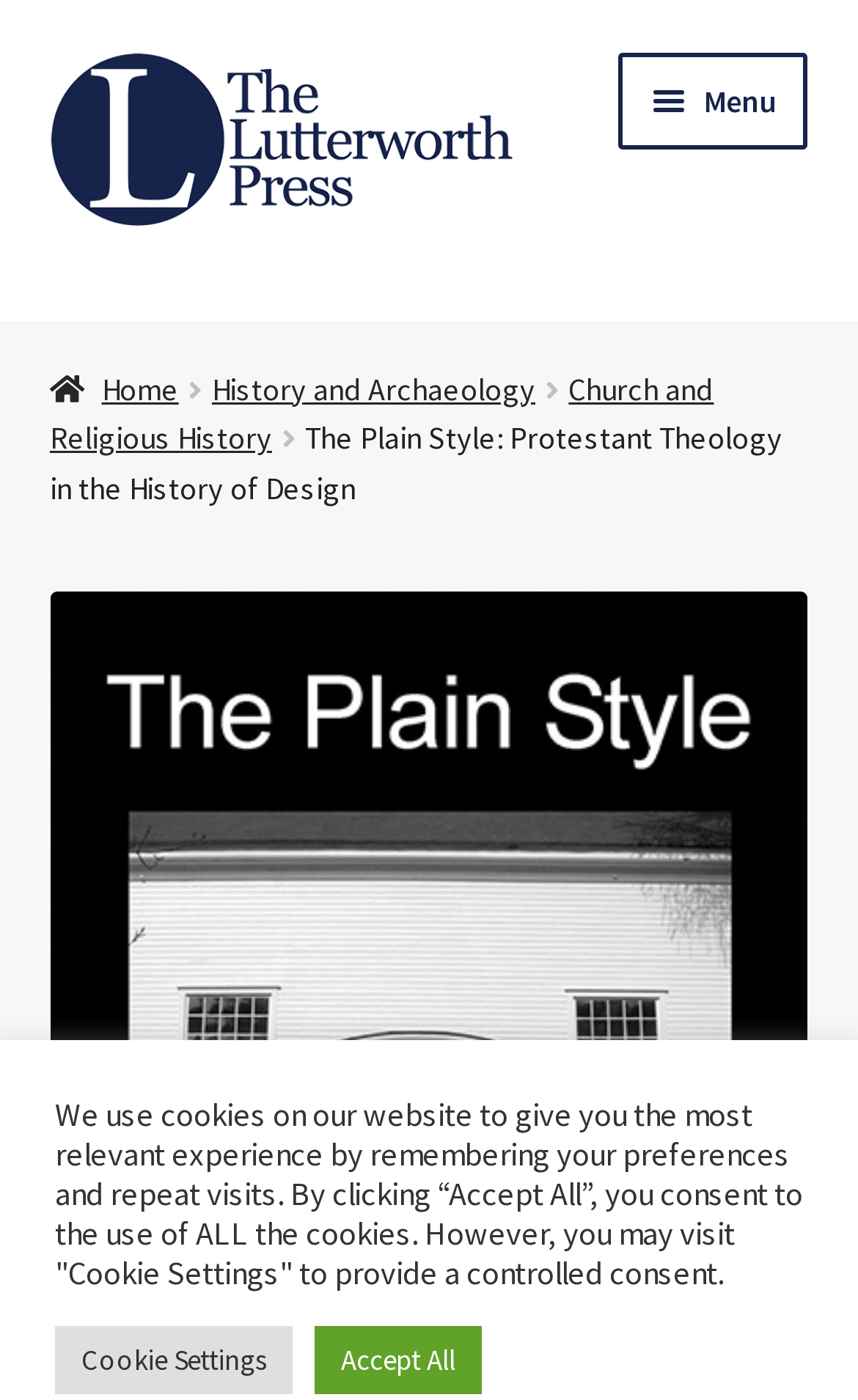Is the menu expanded?
Answer briefly with a single word or phrase based on the image.

No